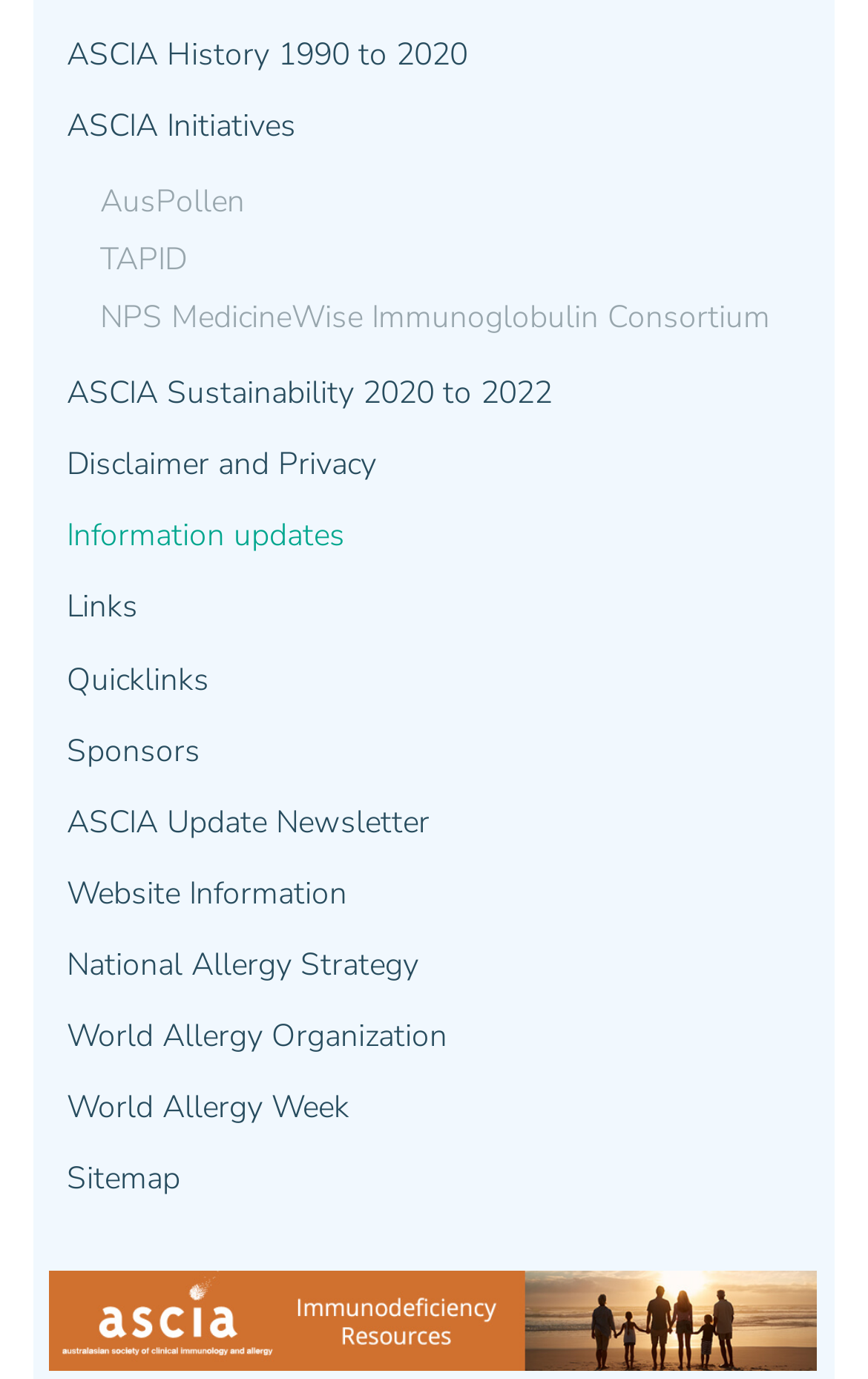Determine the bounding box coordinates for the UI element with the following description: "Links". The coordinates should be four float numbers between 0 and 1, represented as [left, top, right, bottom].

[0.077, 0.415, 0.962, 0.467]